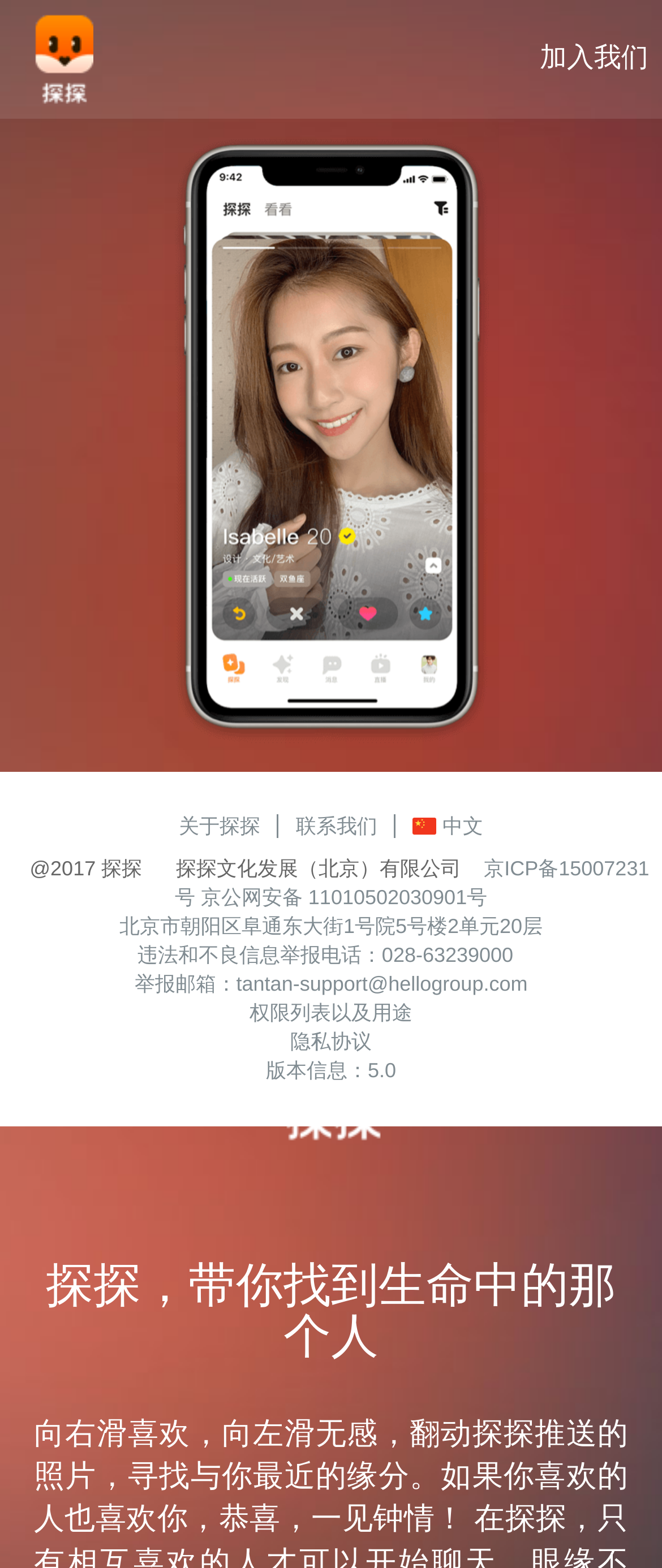What is the version of the app?
Please utilize the information in the image to give a detailed response to the question.

The version of the app can be found in the link element with the bounding box coordinates [0.402, 0.675, 0.598, 0.69].